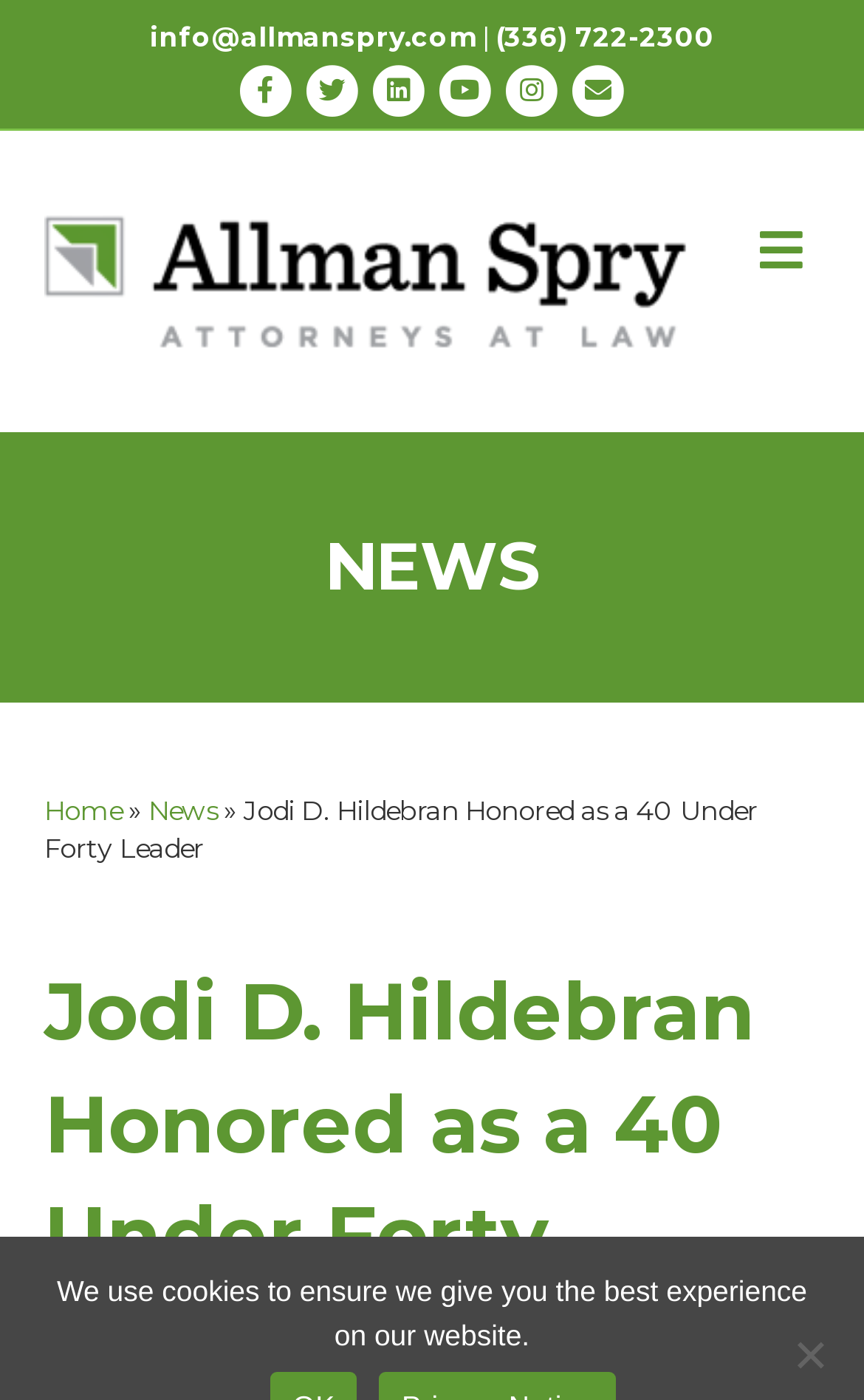Create a full and detailed caption for the entire webpage.

The webpage is about Jodi D. Hildebran, a partner and civil litigation attorney at Allman Spry Law Firm, who was honored as one of Triad Business Journal's 40 Leaders Under Forty in 2017.

At the top of the page, there is a row of contact information, including an email address, phone number, and social media links to Facebook, Twitter, Linkedin, Youtube, and Instagram. Below this row, there is a logo of Allman Spry Law Firm, accompanied by a "Menu" button on the right side.

The main content of the page is divided into two sections. On the left side, there is a navigation menu with links to "Home" and "News", separated by a "»" symbol. On the right side, there is a heading "NEWS" followed by a title "Jodi D. Hildebran Honored as a 40 Under Forty Leader".

At the bottom of the page, there is a notification about the use of cookies on the website, with a "No" button next to it.